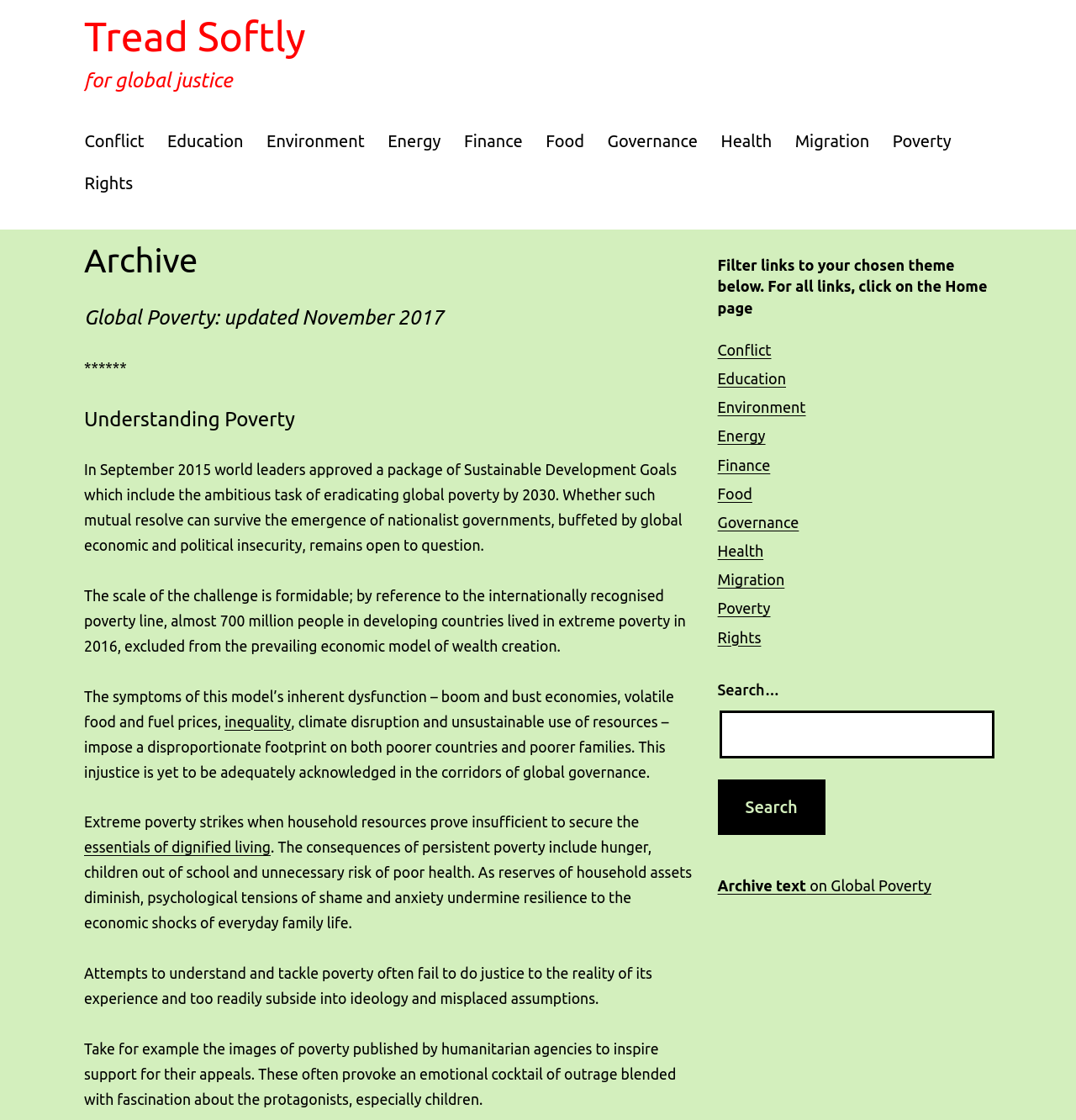What is the name of the website?
Based on the image content, provide your answer in one word or a short phrase.

Tread Softly